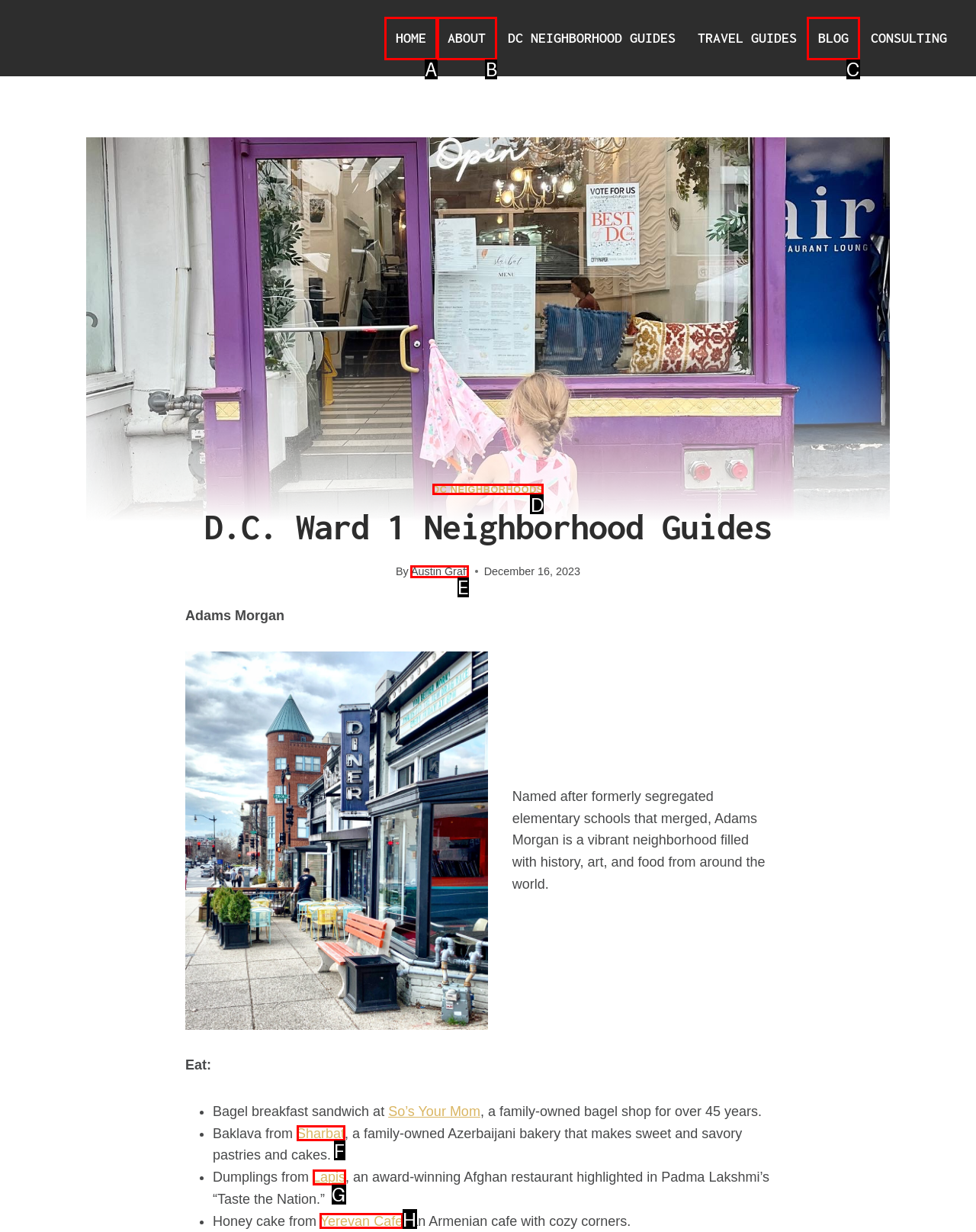Determine the HTML element to be clicked to complete the task: Read the article by Austin Graff. Answer by giving the letter of the selected option.

E